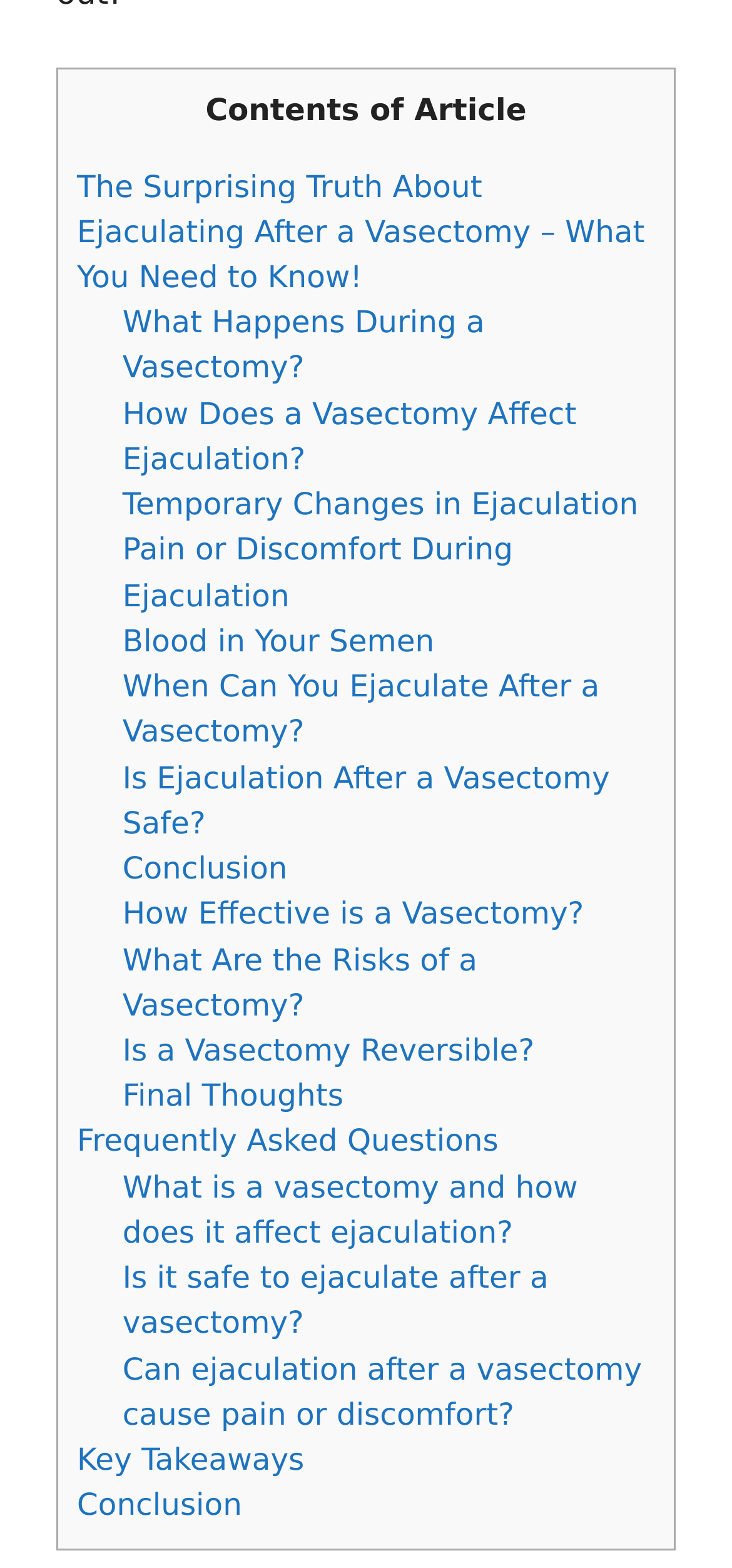How many links are there in the webpage?
Please answer using one word or phrase, based on the screenshot.

21